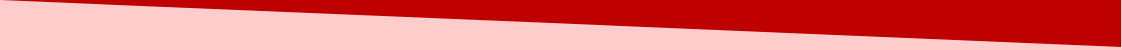Answer the question in a single word or phrase:
What is the subject matter discussed in the surrounding text?

Electrical safety